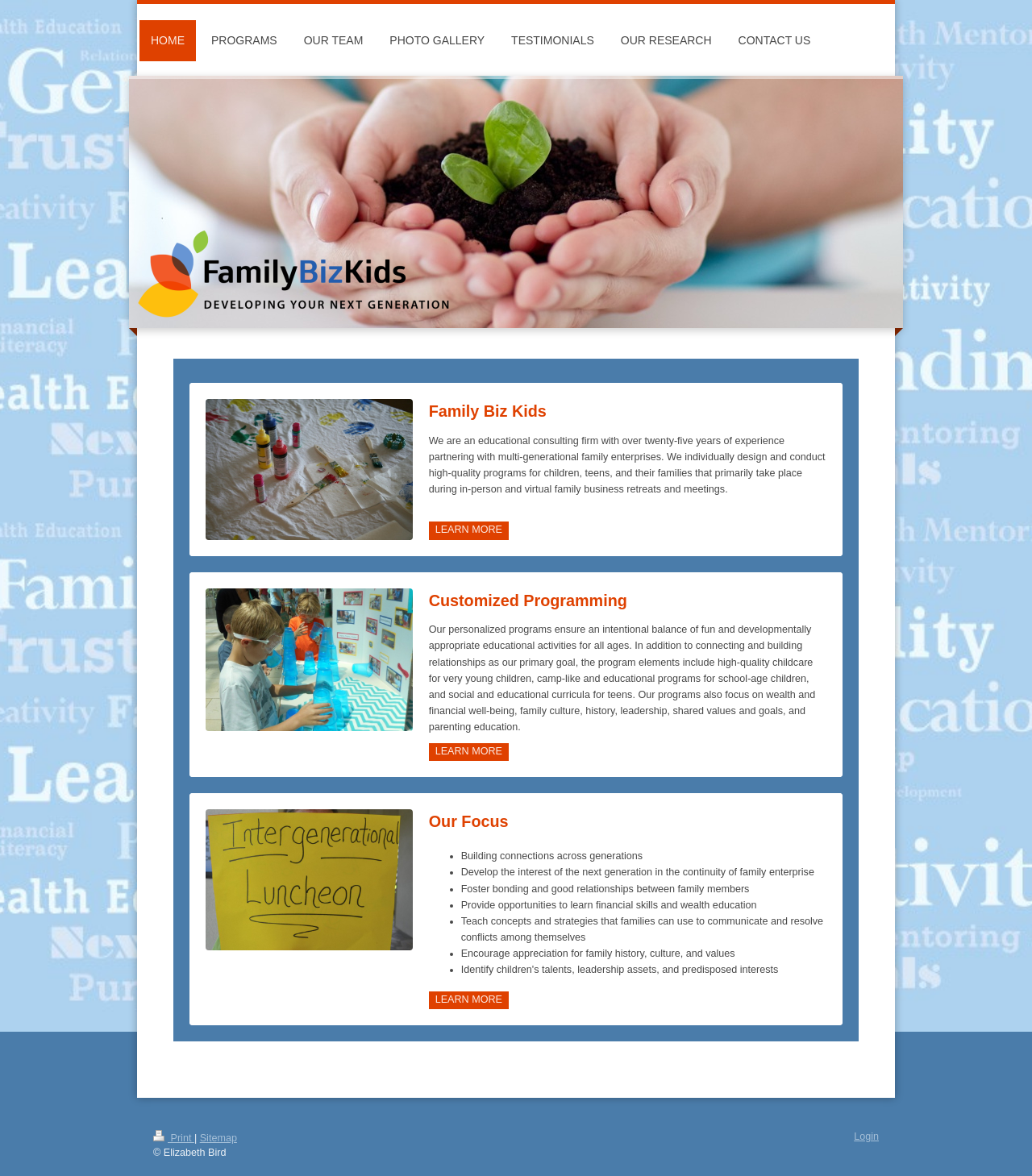Please predict the bounding box coordinates of the element's region where a click is necessary to complete the following instruction: "learn more about family biz kids". The coordinates should be represented by four float numbers between 0 and 1, i.e., [left, top, right, bottom].

[0.415, 0.444, 0.493, 0.459]